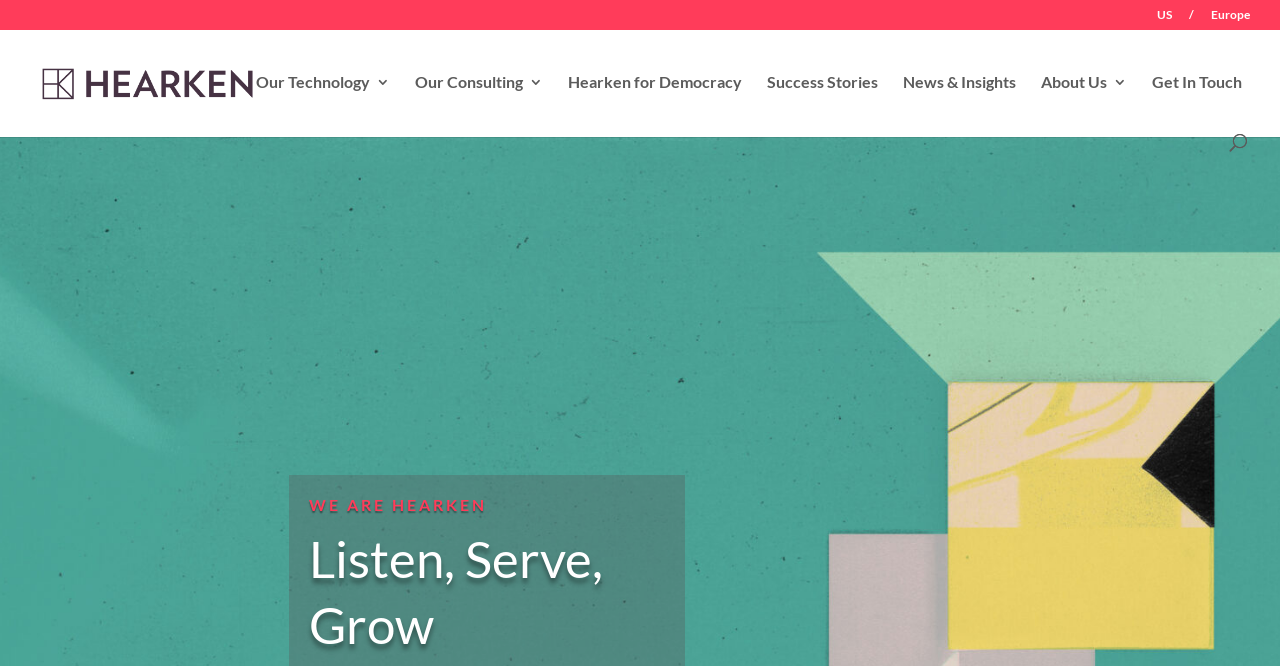What is the main heading of the webpage content?
Please provide a single word or phrase in response based on the screenshot.

WE ARE HEARKEN